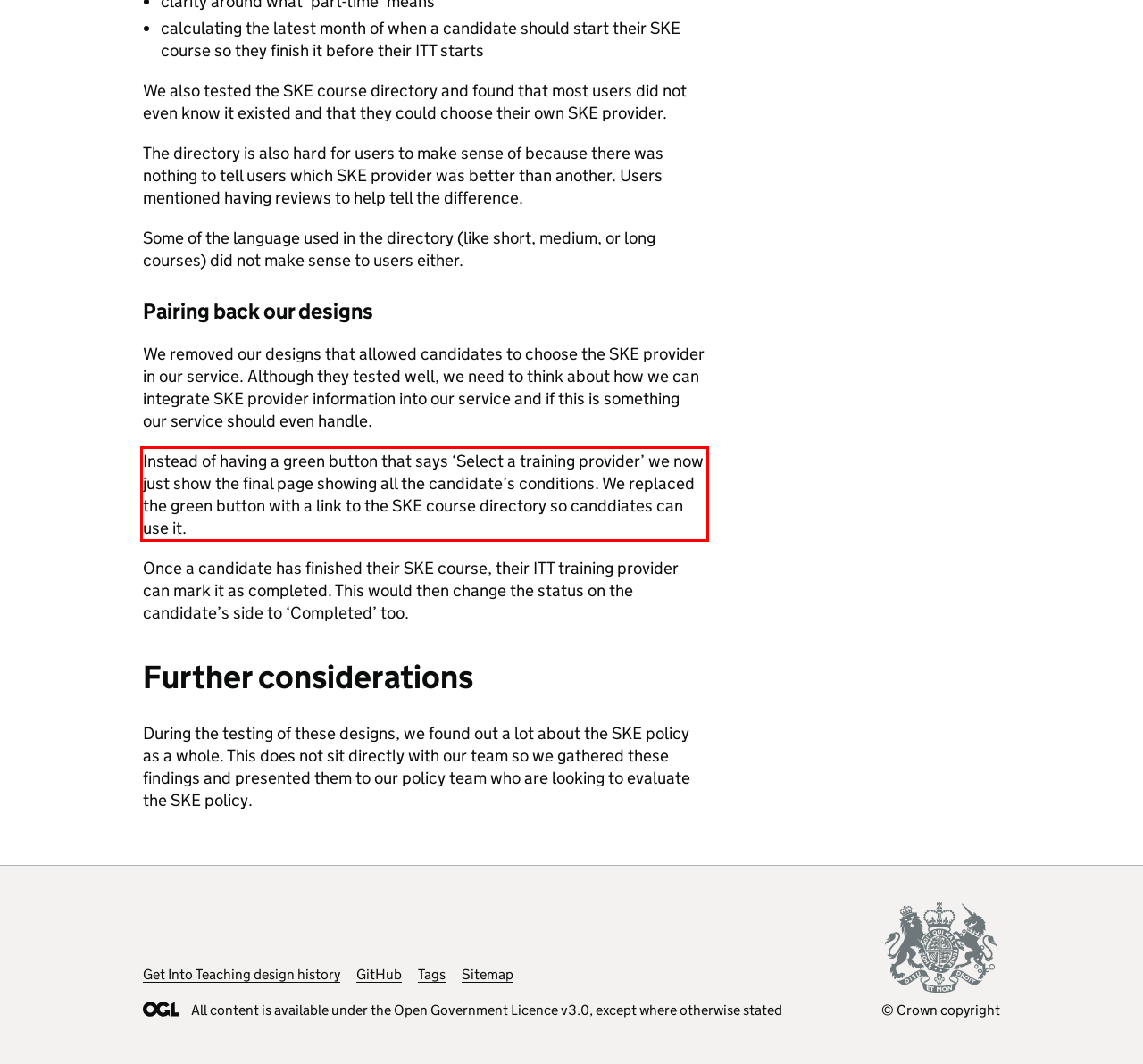You have a screenshot of a webpage, and there is a red bounding box around a UI element. Utilize OCR to extract the text within this red bounding box.

Instead of having a green button that says ‘Select a training provider’ we now just show the final page showing all the candidate’s conditions. We replaced the green button with a link to the SKE course directory so canddiates can use it.